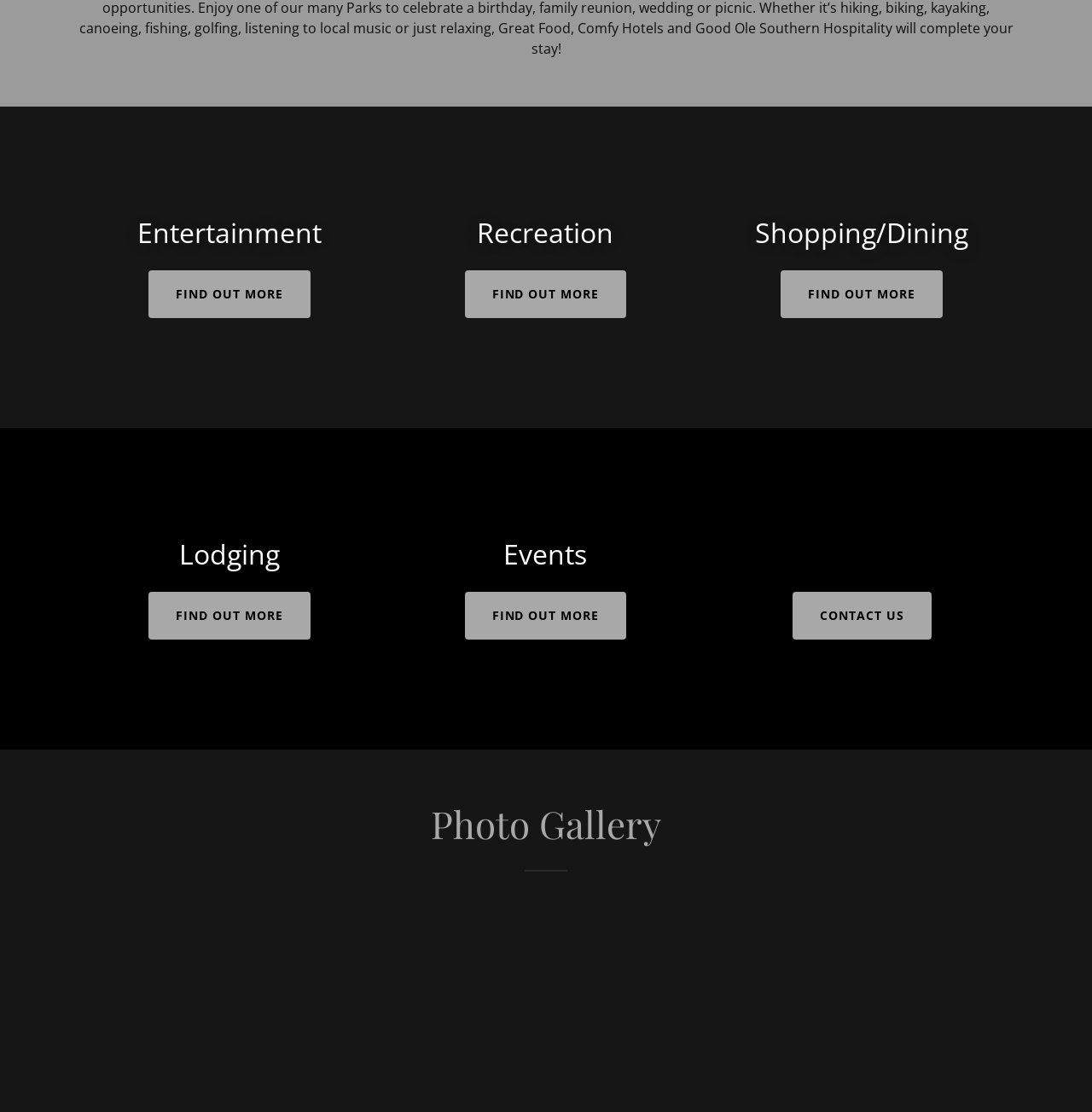Utilize the details in the image to thoroughly answer the following question: How many 'FIND OUT MORE' links are there?

There are five 'FIND OUT MORE' links on the webpage, one for each category: Entertainment, Recreation, Shopping/Dining, Lodging, and Events.